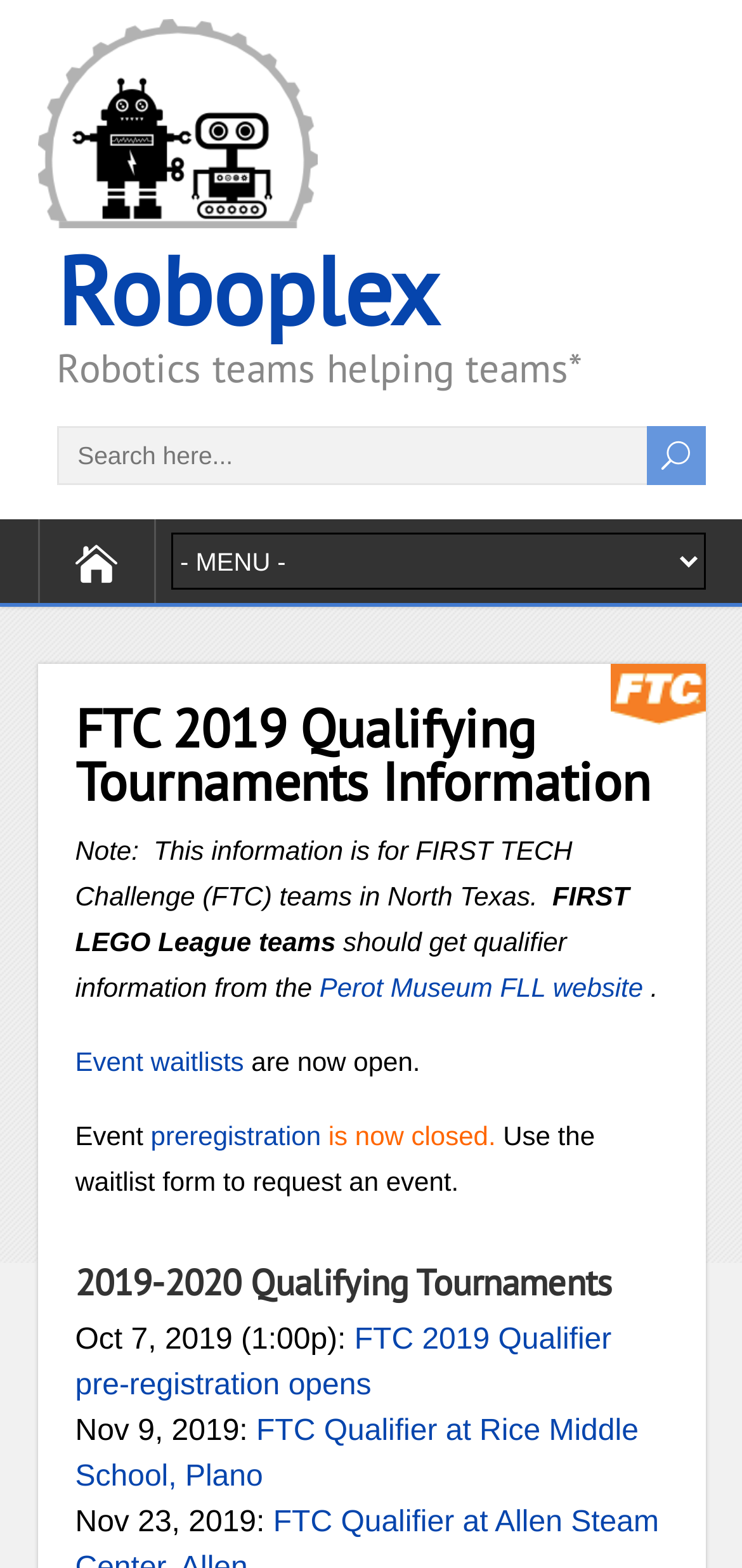Calculate the bounding box coordinates of the UI element given the description: "name="s" placeholder="Search here..."".

[0.076, 0.272, 0.946, 0.309]